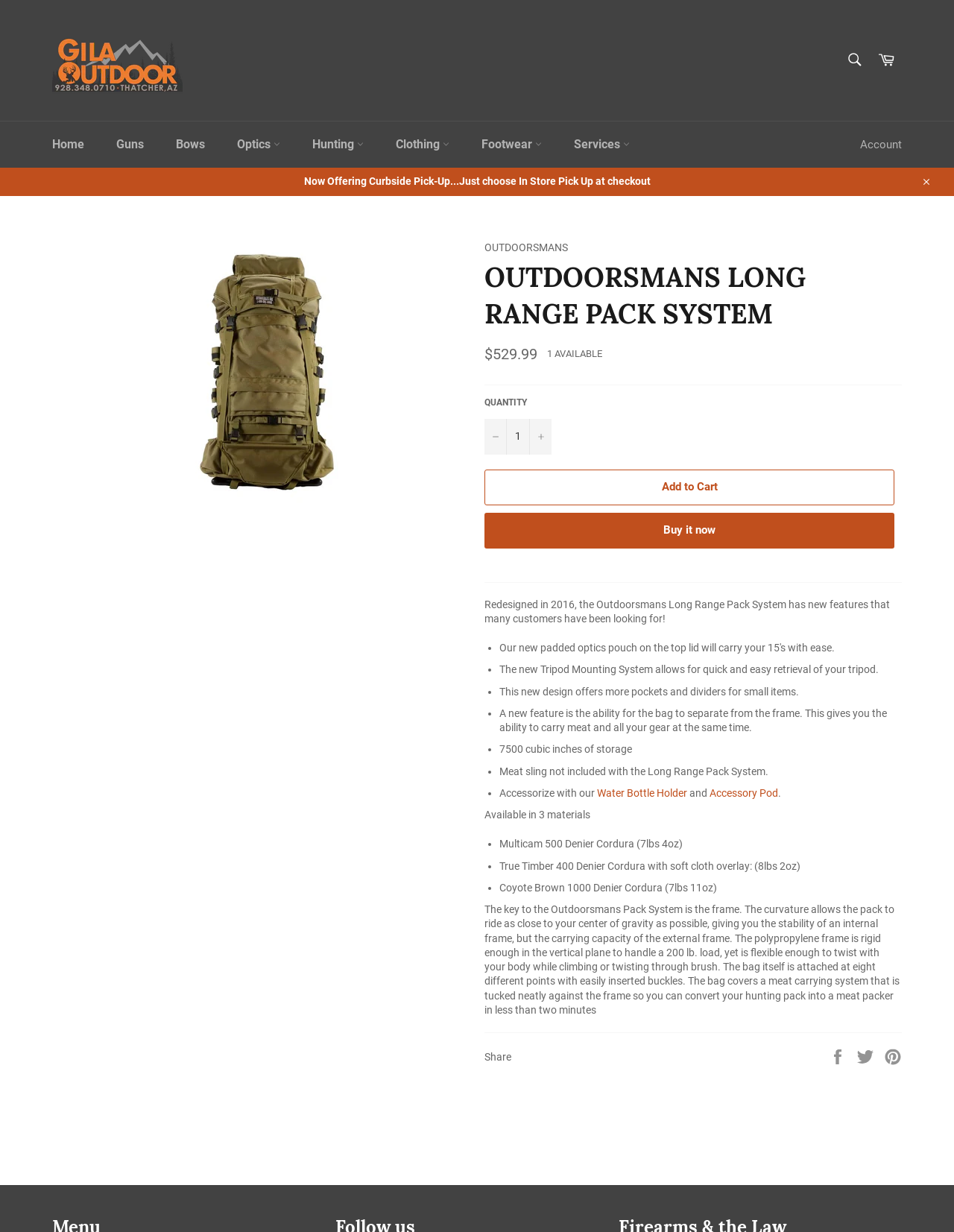Provide a short, one-word or phrase answer to the question below:
What is the purpose of the frame in the Outdoorsmans Pack System?

To provide stability and carrying capacity